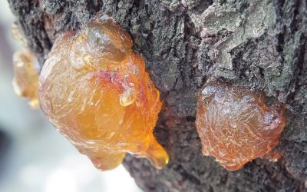Convey a detailed narrative of what is depicted in the image.

The image depicts a close-up view of tree resin droplets, showcasing their vibrant amber color and glossy texture as they ooze from the bark of a tree. This natural phenomenon highlights the protective mechanisms of trees, which excrete resin in response to injury or stress. The caption accompanying this image could be related to an article titled "Gums, Resins, Latex," authored by Kat Morgenstern, dated October 27, 2021. The article likely explores the various characteristics, uses, and benefits of these plant exudates, which play essential roles in ecology and human applications. Resins are notably valued for their aromatic properties and are often harvested for use in perfumes, incense, and traditional medicines.